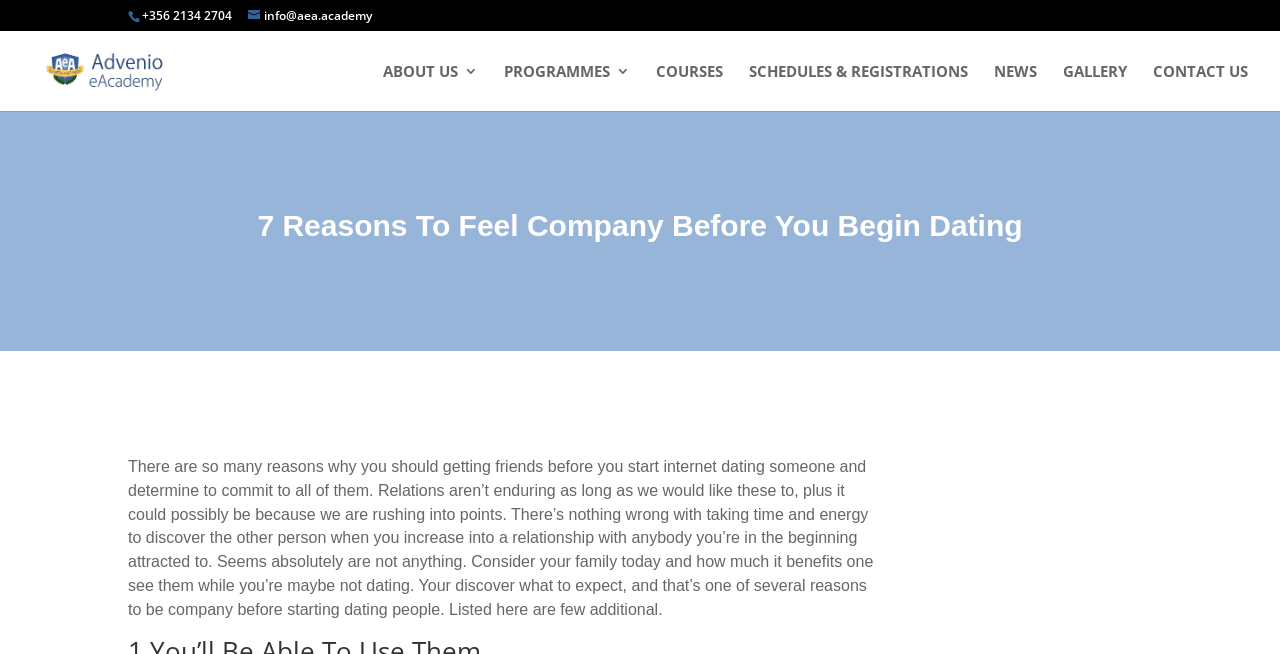Please identify the bounding box coordinates of the element on the webpage that should be clicked to follow this instruction: "Learn about Custom Painting by Heart Workshop". The bounding box coordinates should be given as four float numbers between 0 and 1, formatted as [left, top, right, bottom].

None